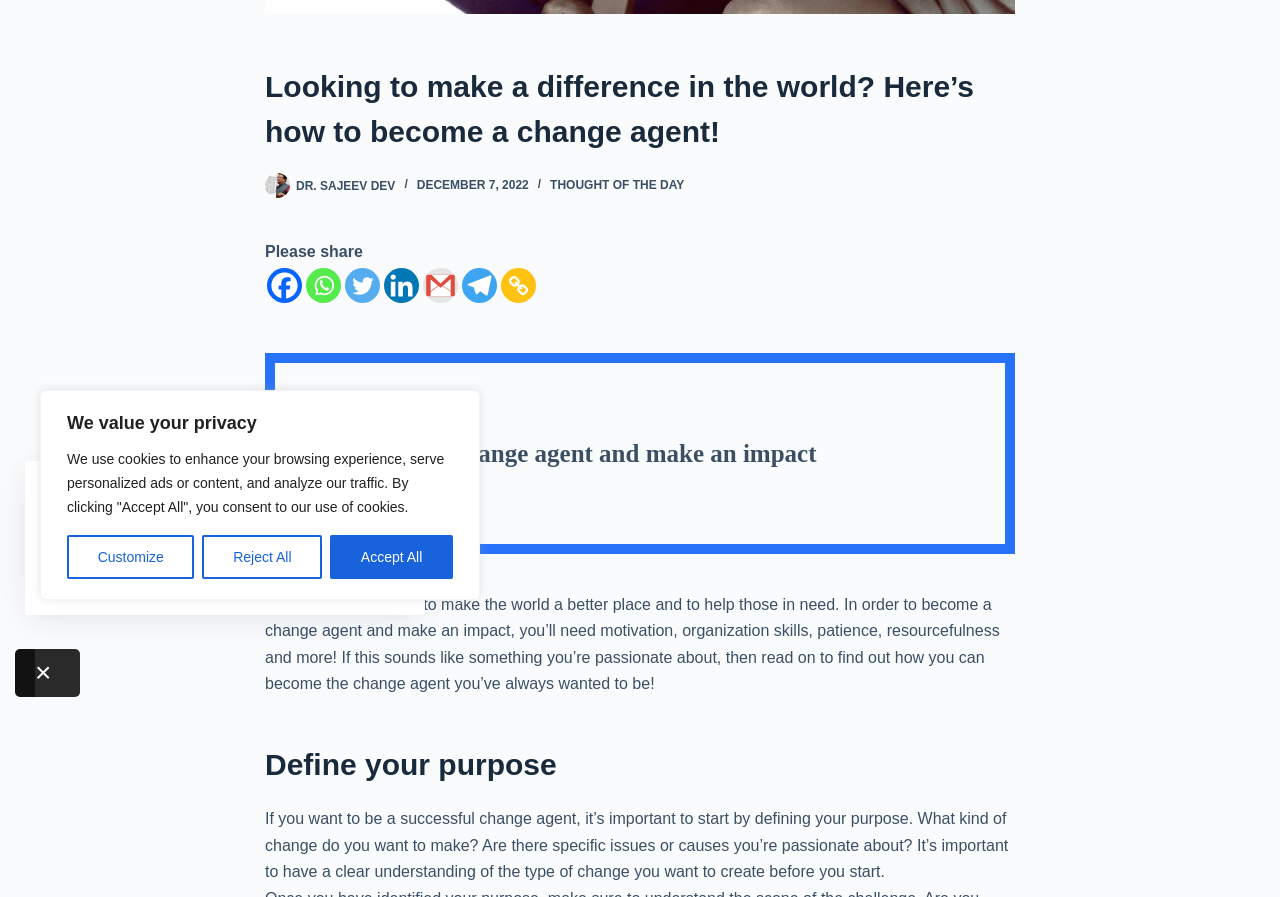Using the element description: "aria-label="Facebook" title="Facebook"", determine the bounding box coordinates for the specified UI element. The coordinates should be four float numbers between 0 and 1, [left, top, right, bottom].

[0.209, 0.299, 0.236, 0.338]